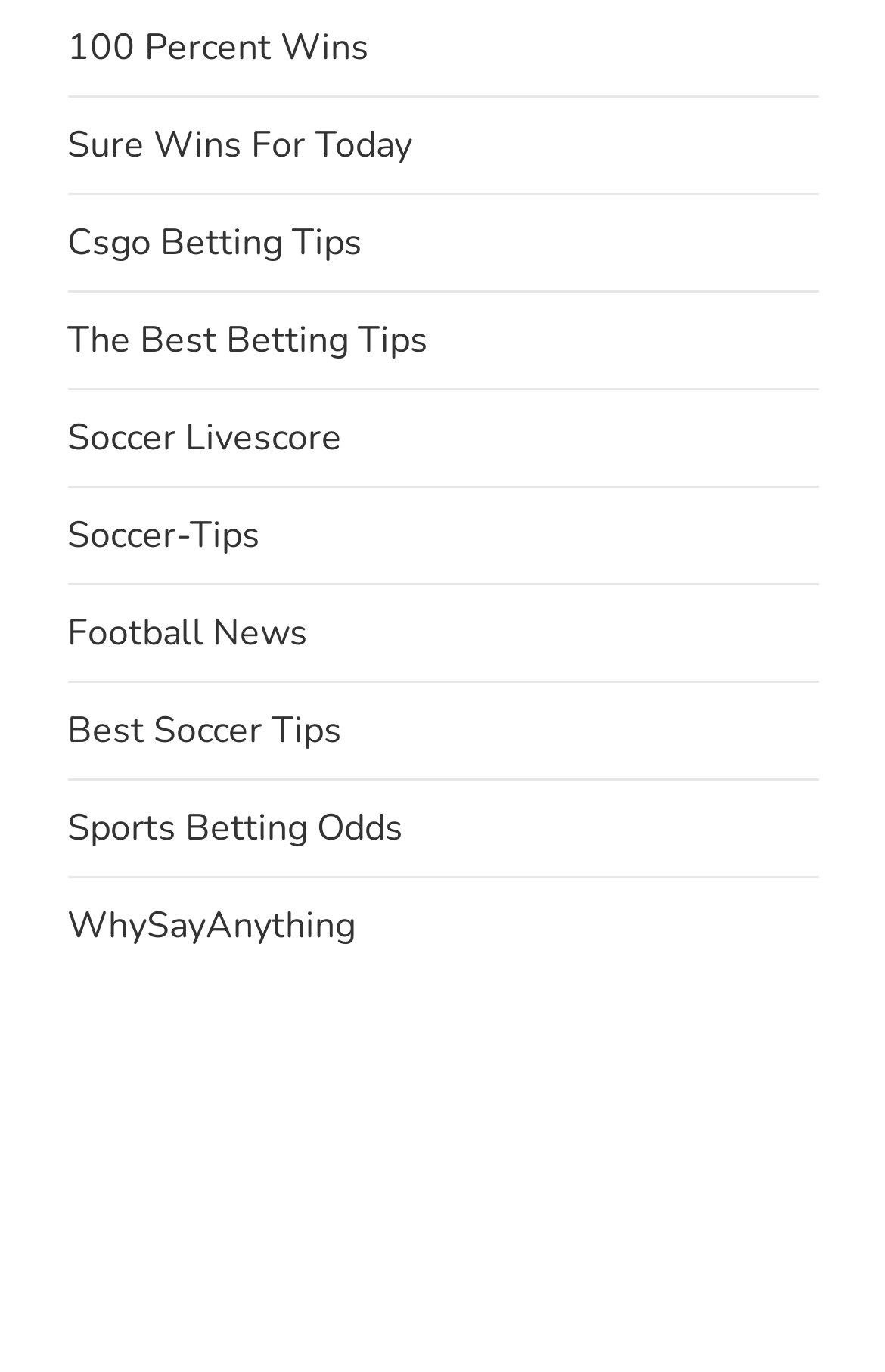Find the bounding box coordinates of the area to click in order to follow the instruction: "View Soccer Livescore".

[0.076, 0.297, 0.386, 0.343]